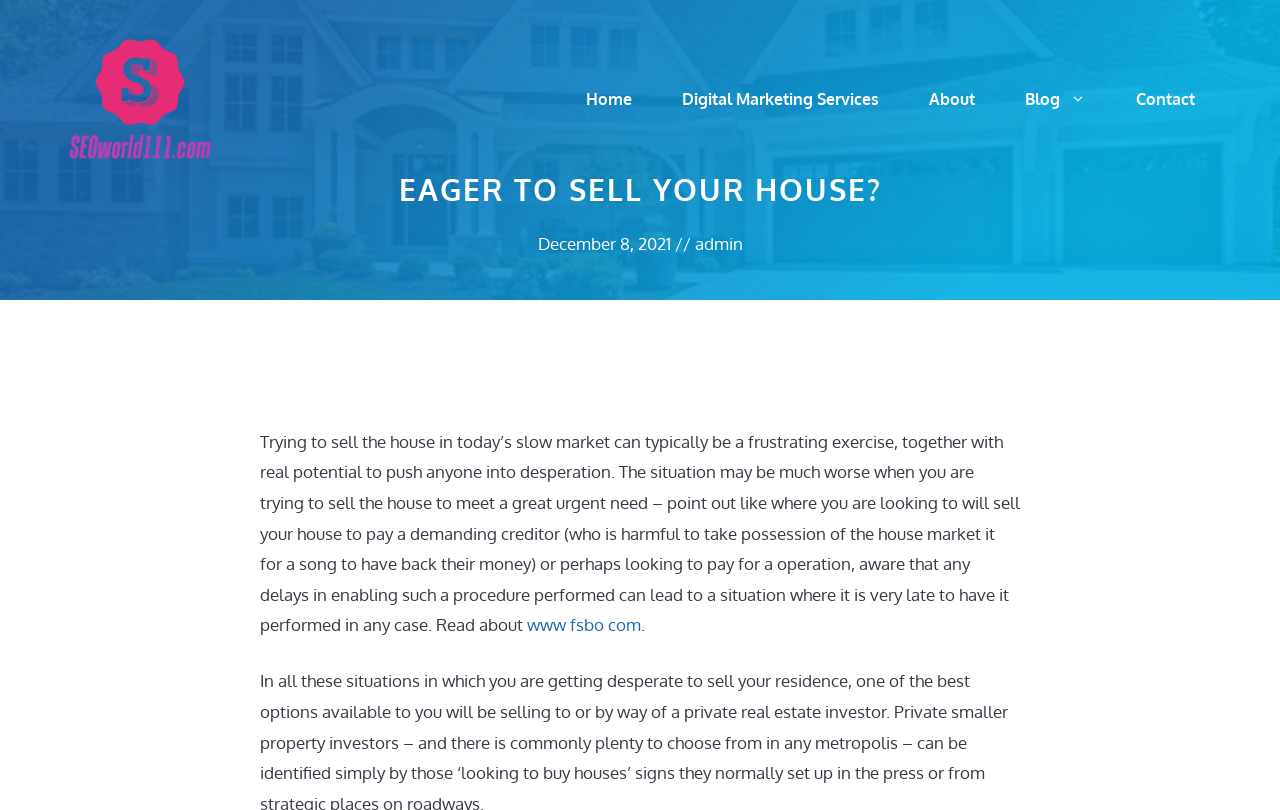What is the author trying to sell?
Respond to the question with a well-detailed and thorough answer.

The author is trying to sell a house, as mentioned in the main content of the webpage, where it talks about the challenges of selling a house in a slow market.